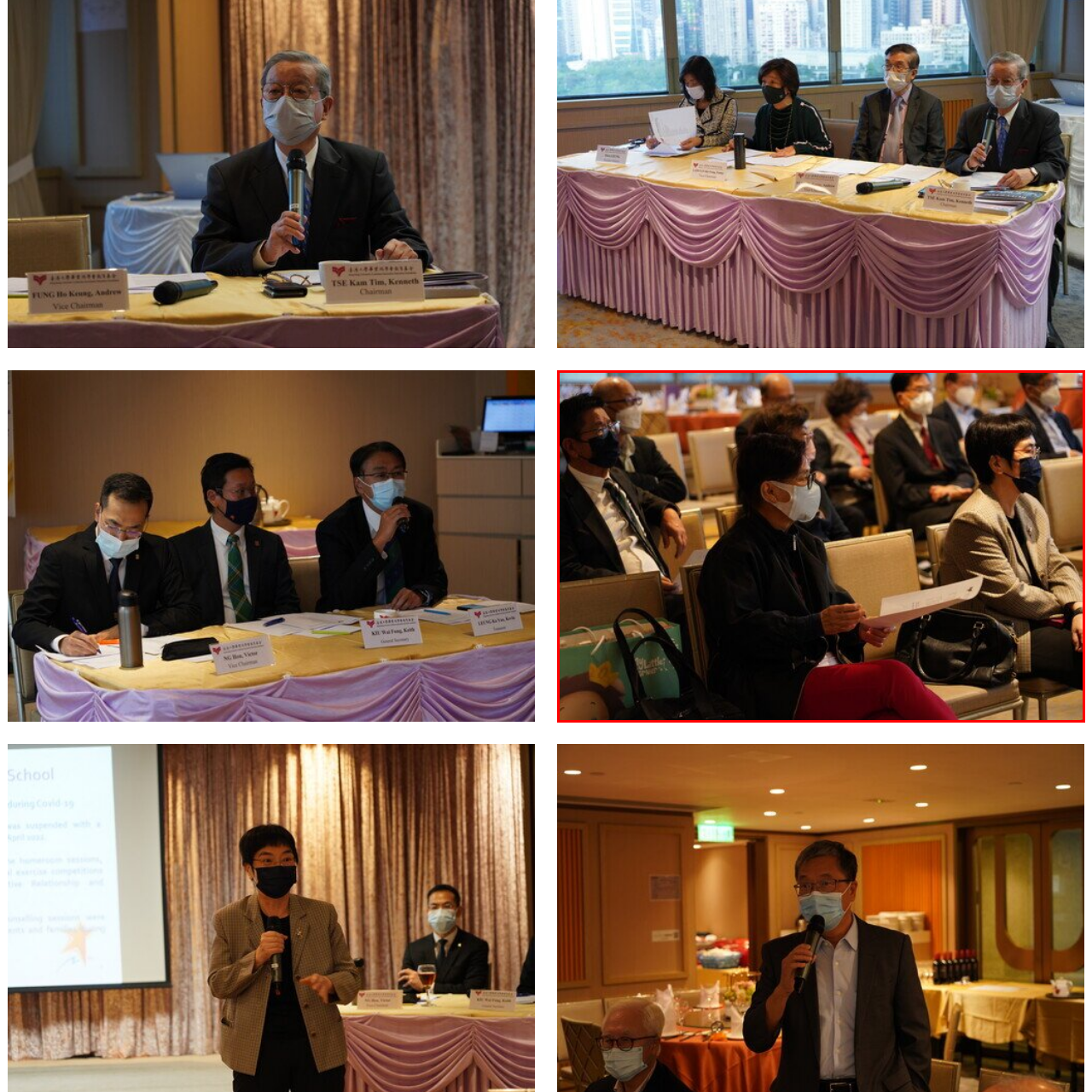Focus on the section within the red boundary and provide a detailed description.

The image captures a moment during the "22nd AGM and Anniversary Dinner," showing attendees seated in a well-lit venue. The focus is on a woman in the foreground, dressed in a black jacket with red pants, who is holding a white paper. She wears a face mask, which is common in gatherings aimed at ensuring safety. Behind her, a diverse group of participants is visible, also wearing masks, adding a sense of formality and precaution to the event. The setting features a warm, inviting atmosphere, indicated by the soft lighting and decorative tables in the background, suggesting a professional gathering where important discussions are likely taking place.